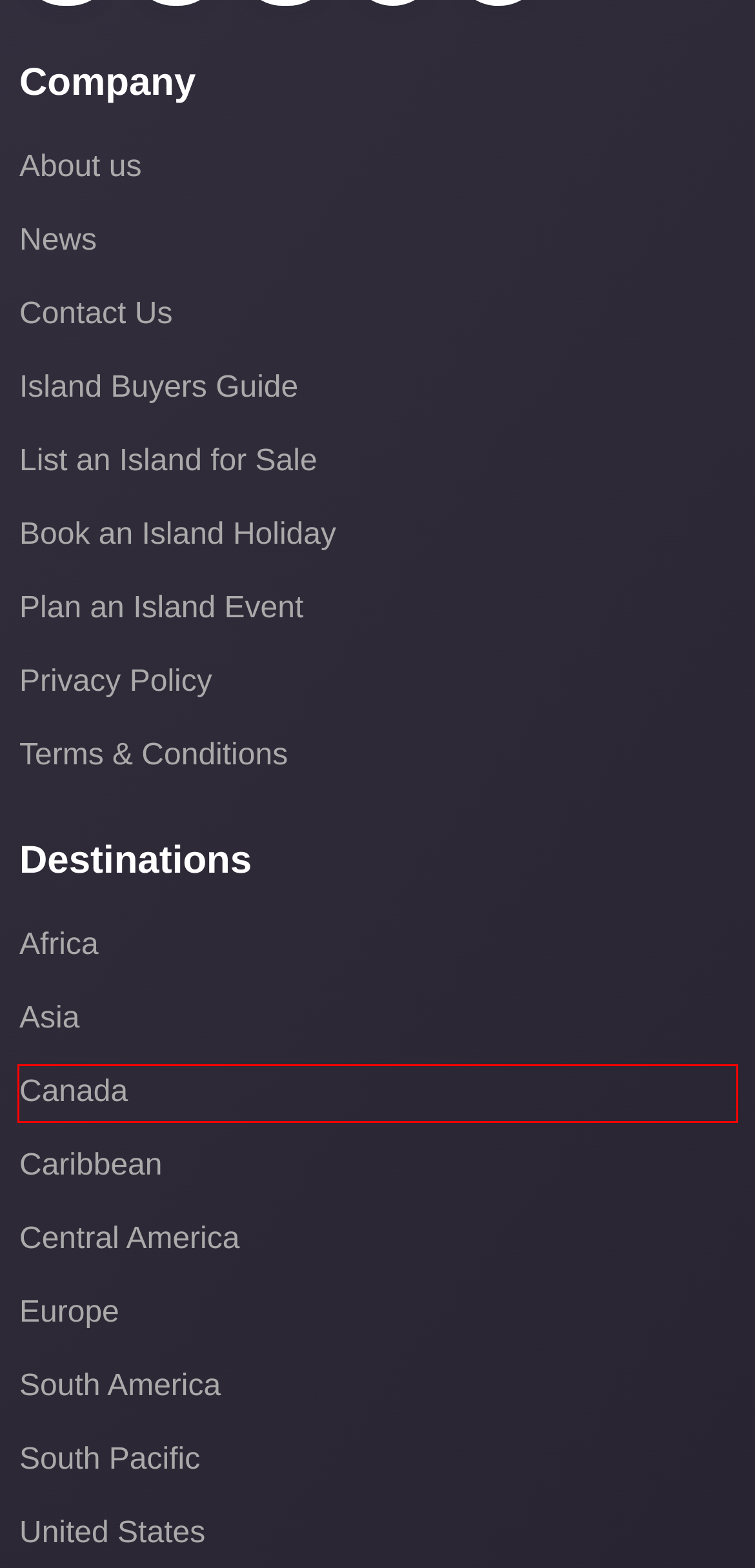Look at the screenshot of a webpage with a red bounding box and select the webpage description that best corresponds to the new page after clicking the element in the red box. Here are the options:
A. Contact Isle Keys | Get in Touch with Us
B. Discover Our Terms & Conditions | Isle Keys
C. Island Buyer's Guide | Tips for Island Buyers
D. Private Islands For Sale In Central America - Isle Keys
E. Private Islands For Sale In South America - Isle Keys
F. Private Islands For Sale In Canada - Isle Keys
G. Private Islands For Sale In Africa - Isle Keys
H. Privacy Policy | Your Data Protection and Security Assurance

F